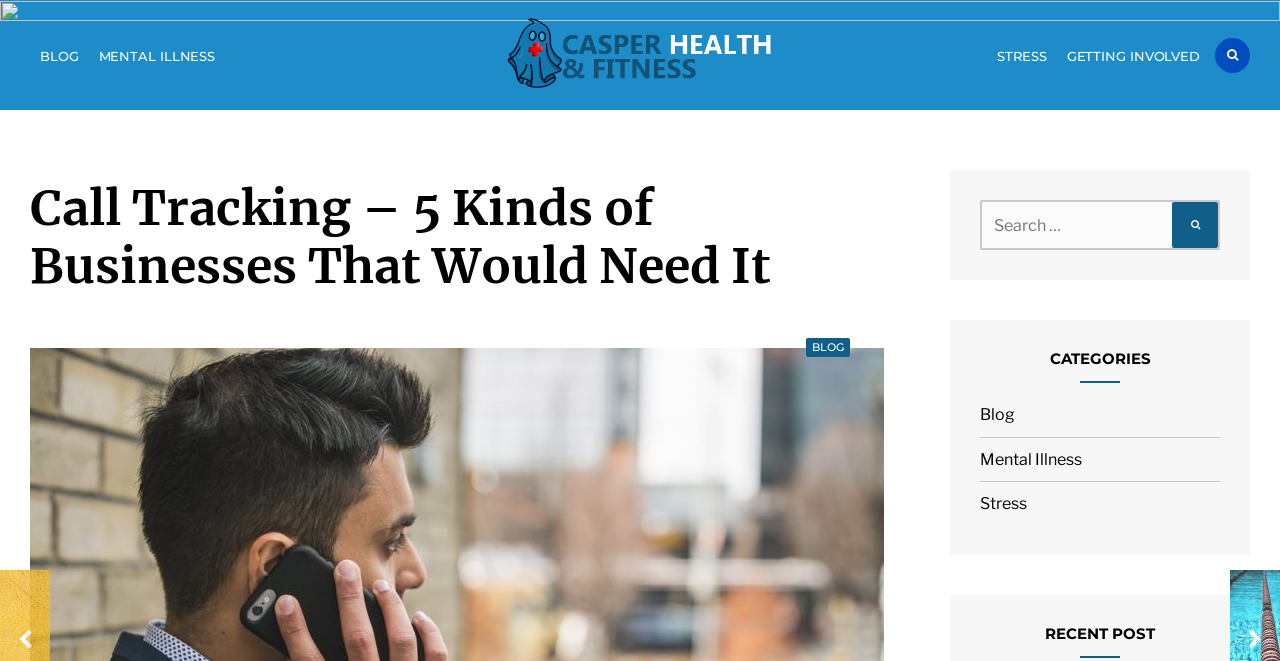Please identify the bounding box coordinates of the region to click in order to complete the task: "view recent posts". The coordinates must be four float numbers between 0 and 1, specified as [left, top, right, bottom].

[0.766, 0.946, 0.953, 0.996]